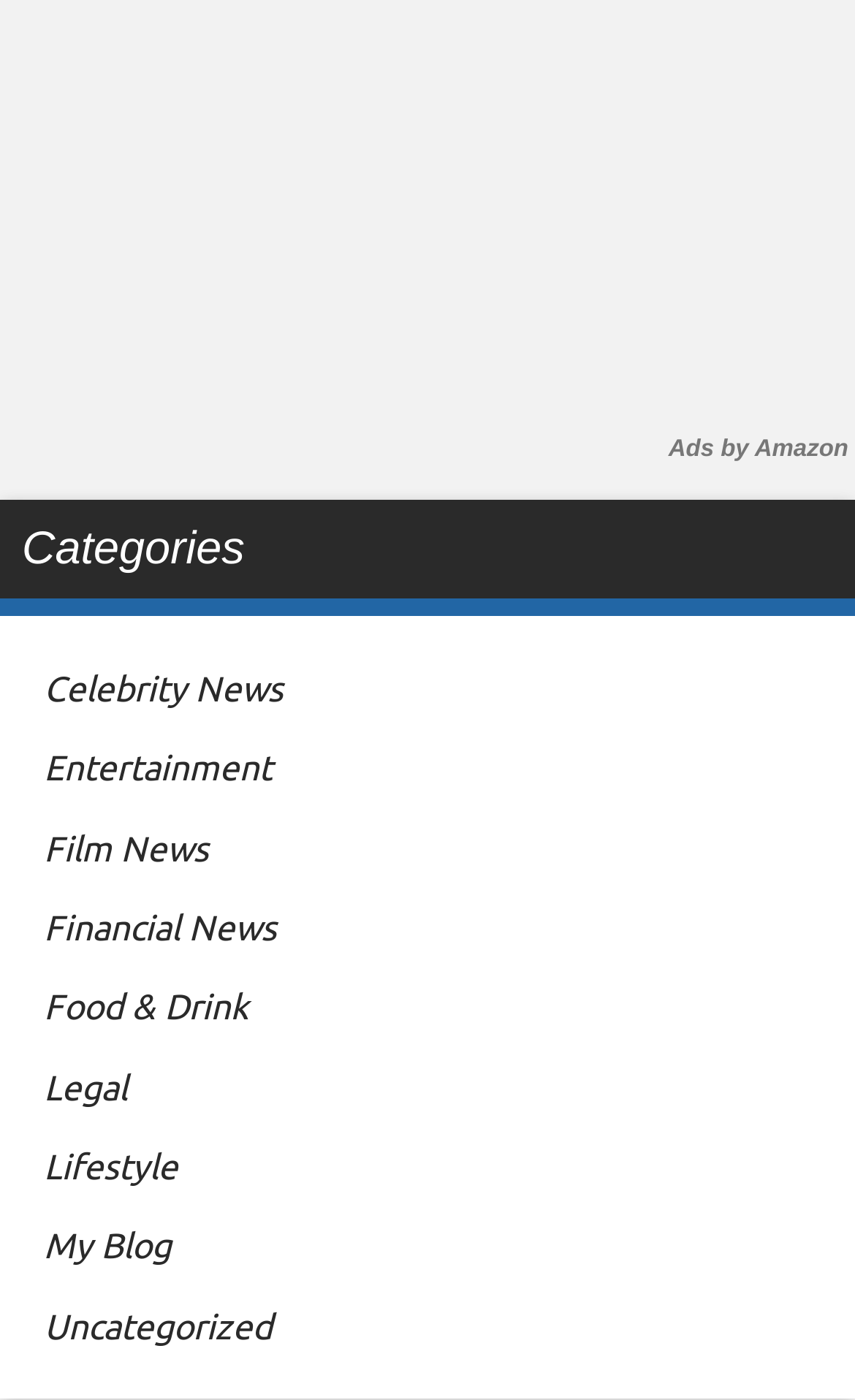What is above the 'Categories' heading?
Using the image, elaborate on the answer with as much detail as possible.

By comparing the y1 and y2 coordinates of the elements, I determined that the 'Ads by Amazon' link element is above the 'Categories' heading, with its bounding box coordinates being [0.782, 0.312, 0.992, 0.331].